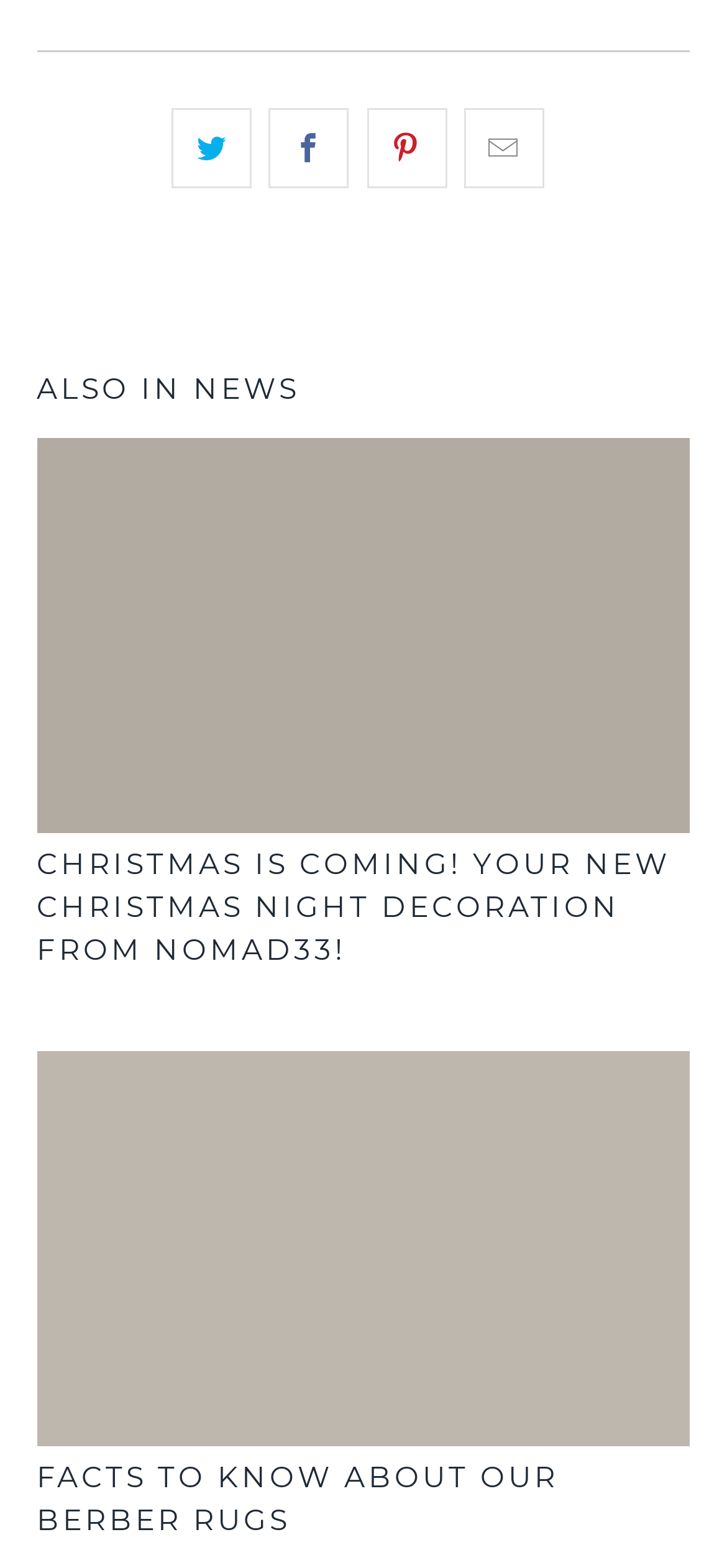Please find the bounding box for the UI element described by: "title="Email this to a friend"".

[0.637, 0.069, 0.748, 0.12]